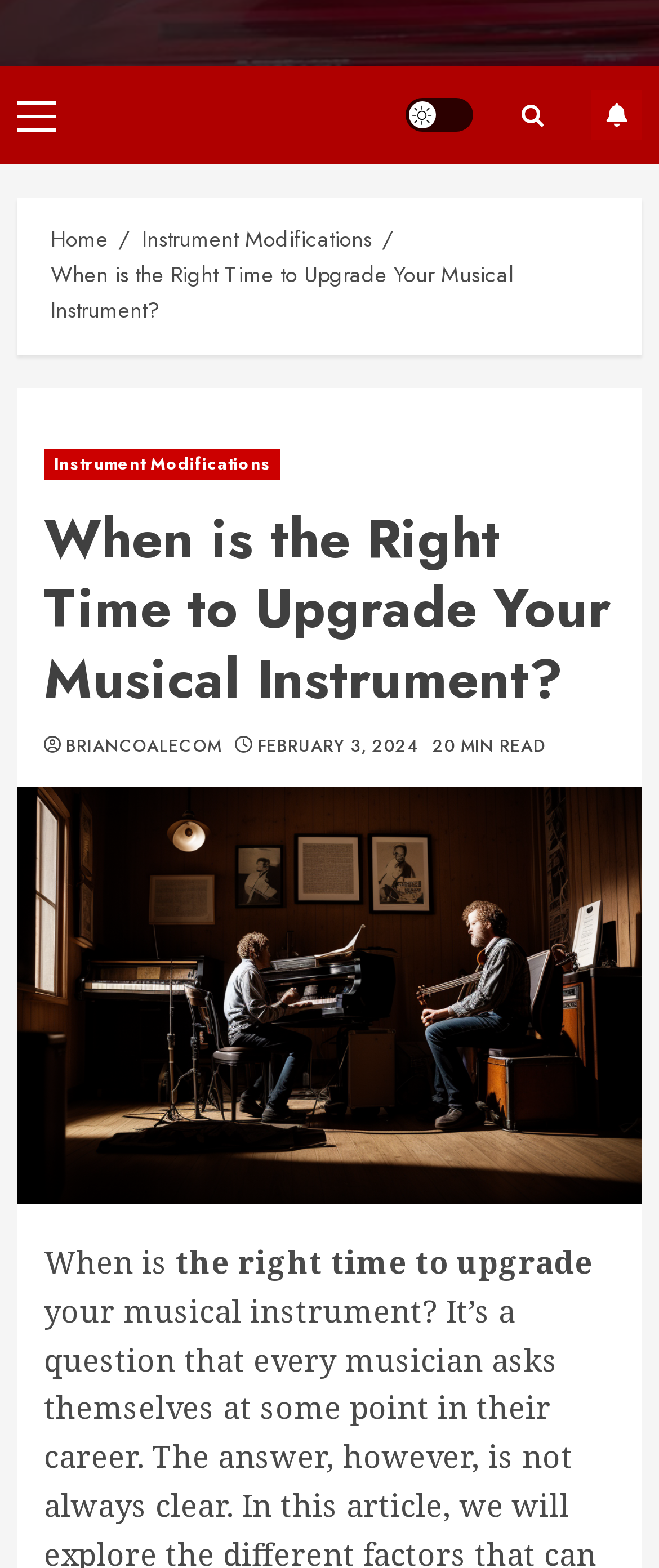From the screenshot, find the bounding box of the UI element matching this description: "Subscribe". Supply the bounding box coordinates in the form [left, top, right, bottom], each a float between 0 and 1.

[0.897, 0.057, 0.974, 0.09]